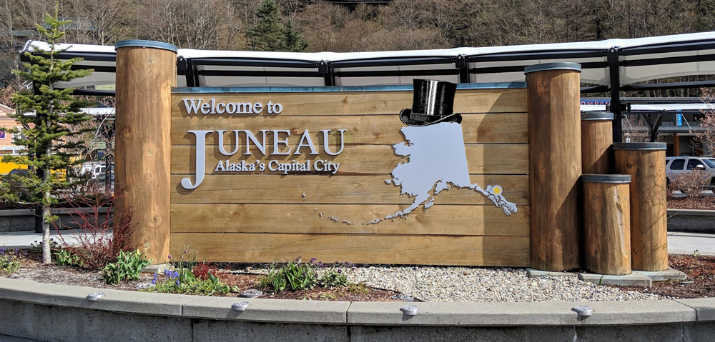What is the sign surrounded by?
Answer the question with just one word or phrase using the image.

Landscaped areas with greenery